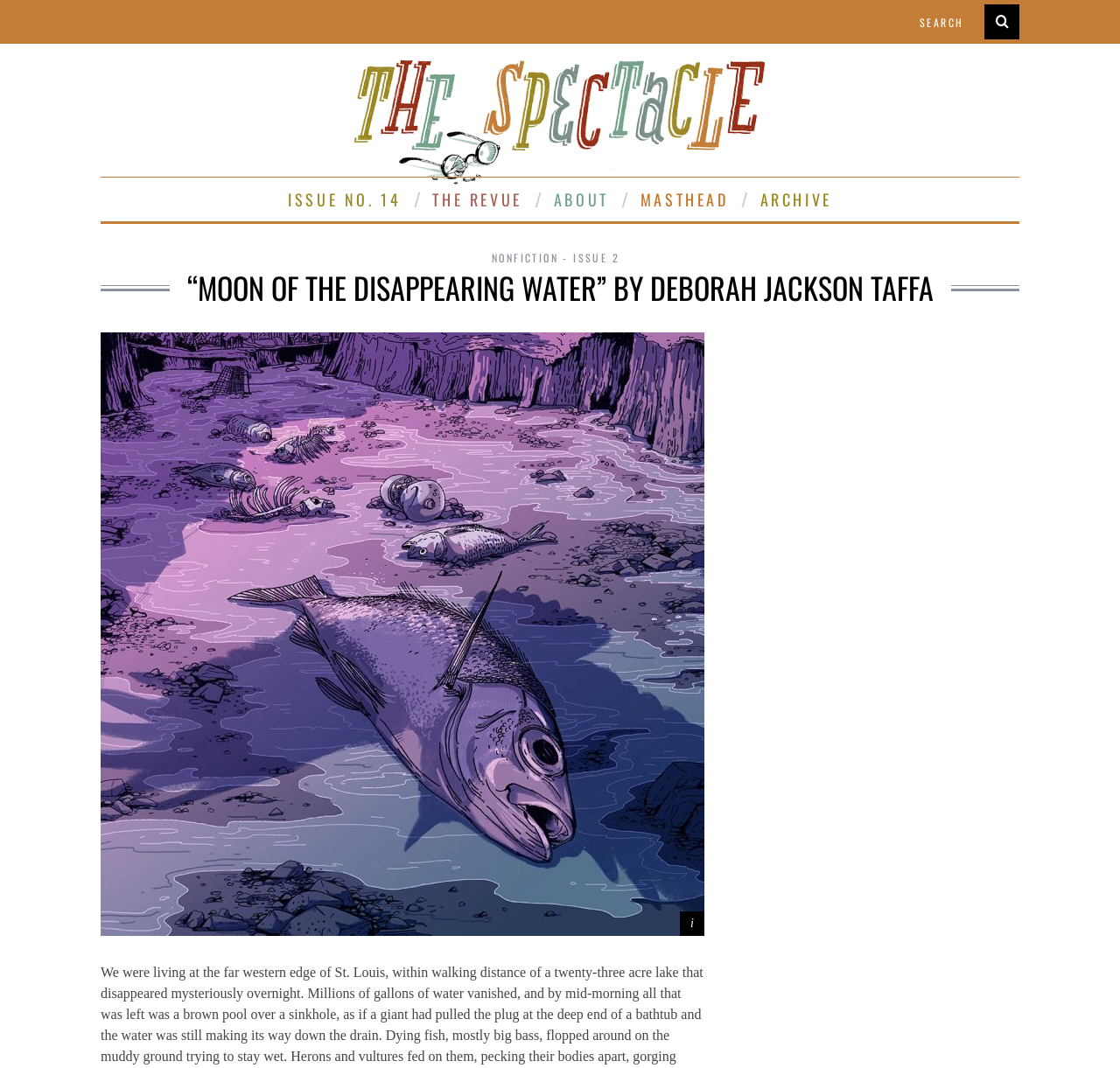Given the element description "Issue No. 14" in the screenshot, predict the bounding box coordinates of that UI element.

[0.245, 0.166, 0.37, 0.207]